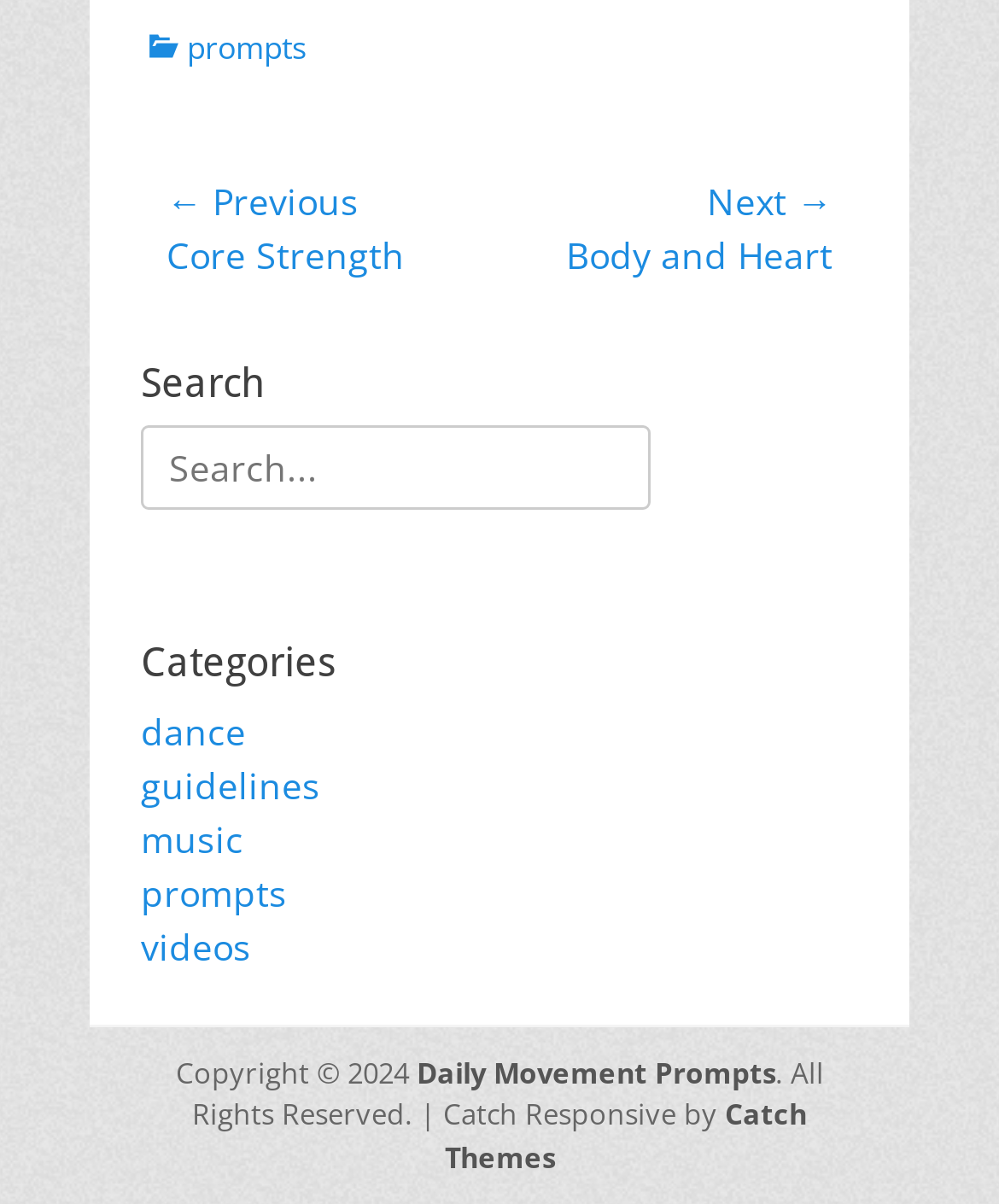What is the copyright year?
Respond to the question with a single word or phrase according to the image.

2024